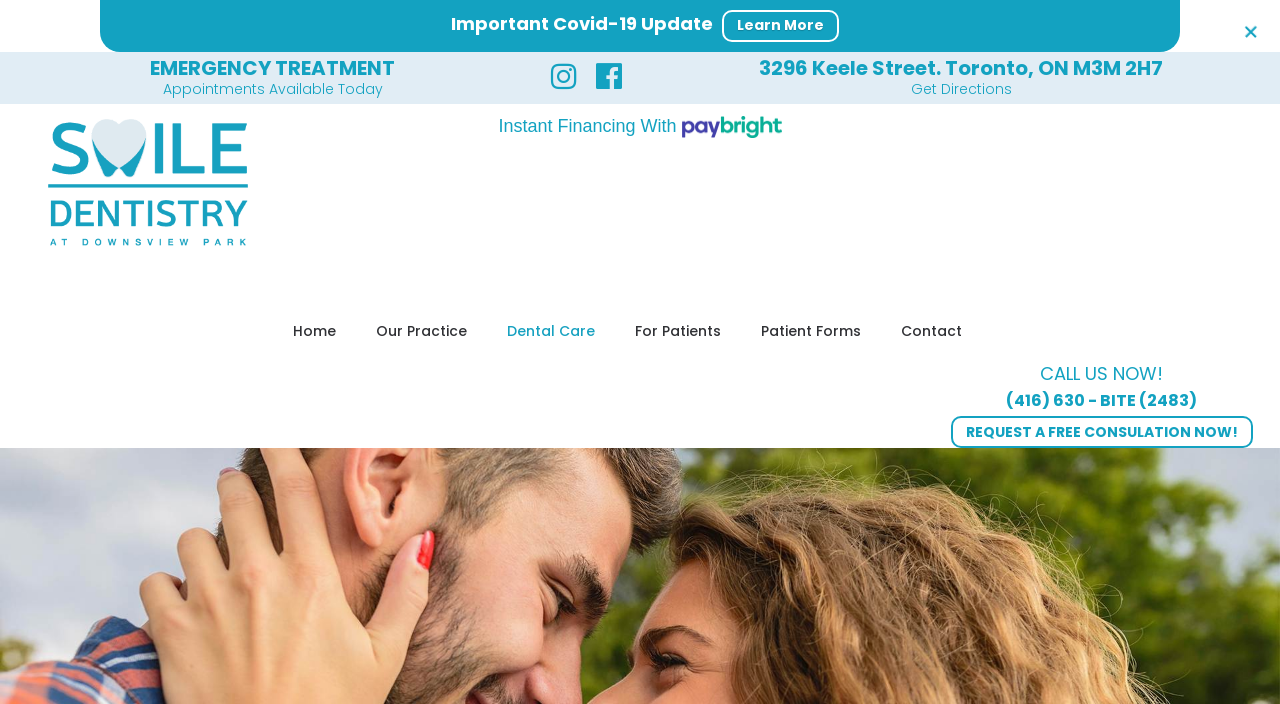Locate the bounding box coordinates of the clickable area to execute the instruction: "Request a free consultation". Provide the coordinates as four float numbers between 0 and 1, represented as [left, top, right, bottom].

[0.743, 0.591, 0.979, 0.636]